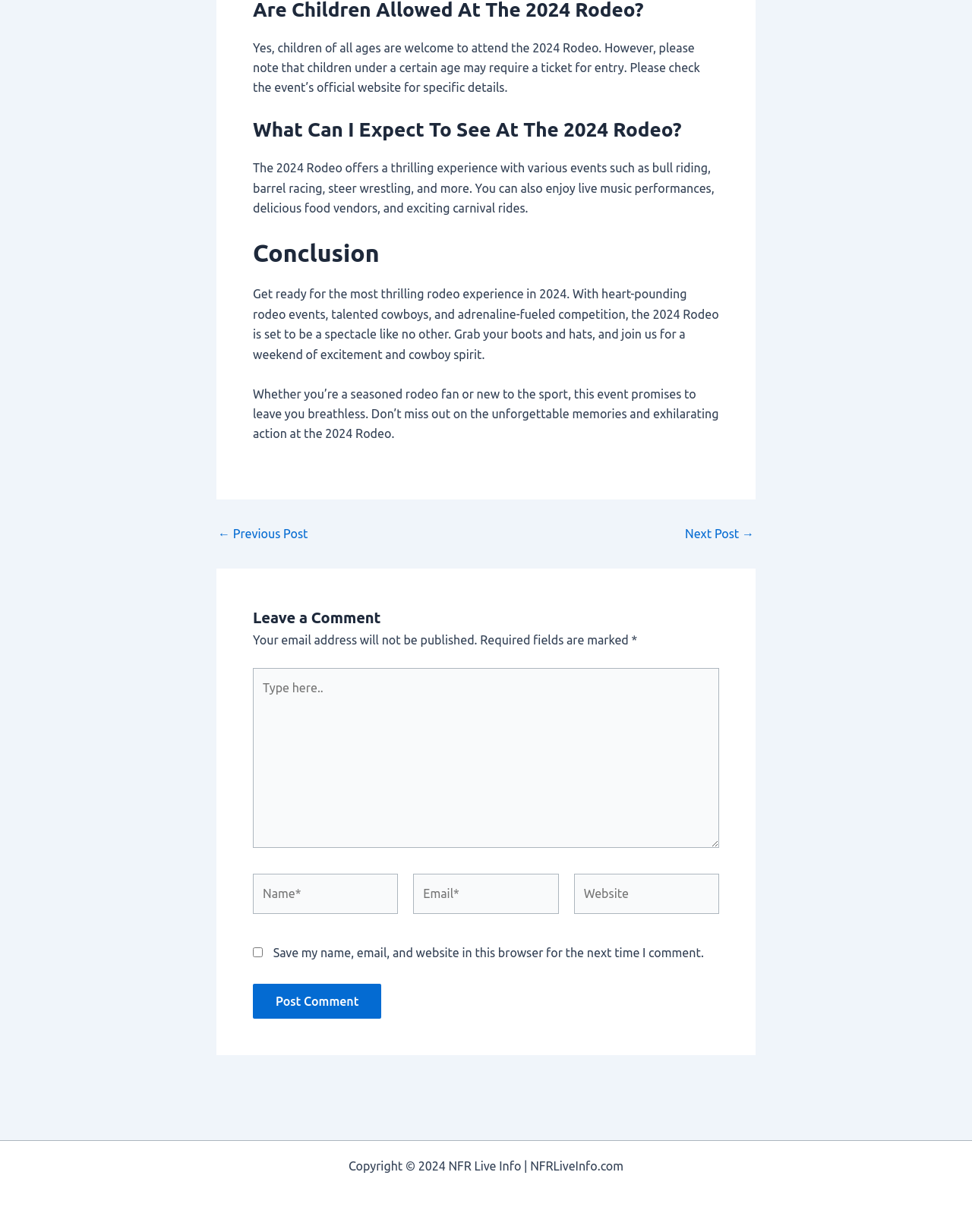What is the theme of the 2024 Rodeo?
Could you give a comprehensive explanation in response to this question?

The webpage mentions that the 2024 Rodeo is set to be a spectacle like no other, with heart-pounding rodeo events, talented cowboys, and adrenaline-fueled competition. This suggests that the theme of the event is centered around cowboy spirit and rodeo culture.